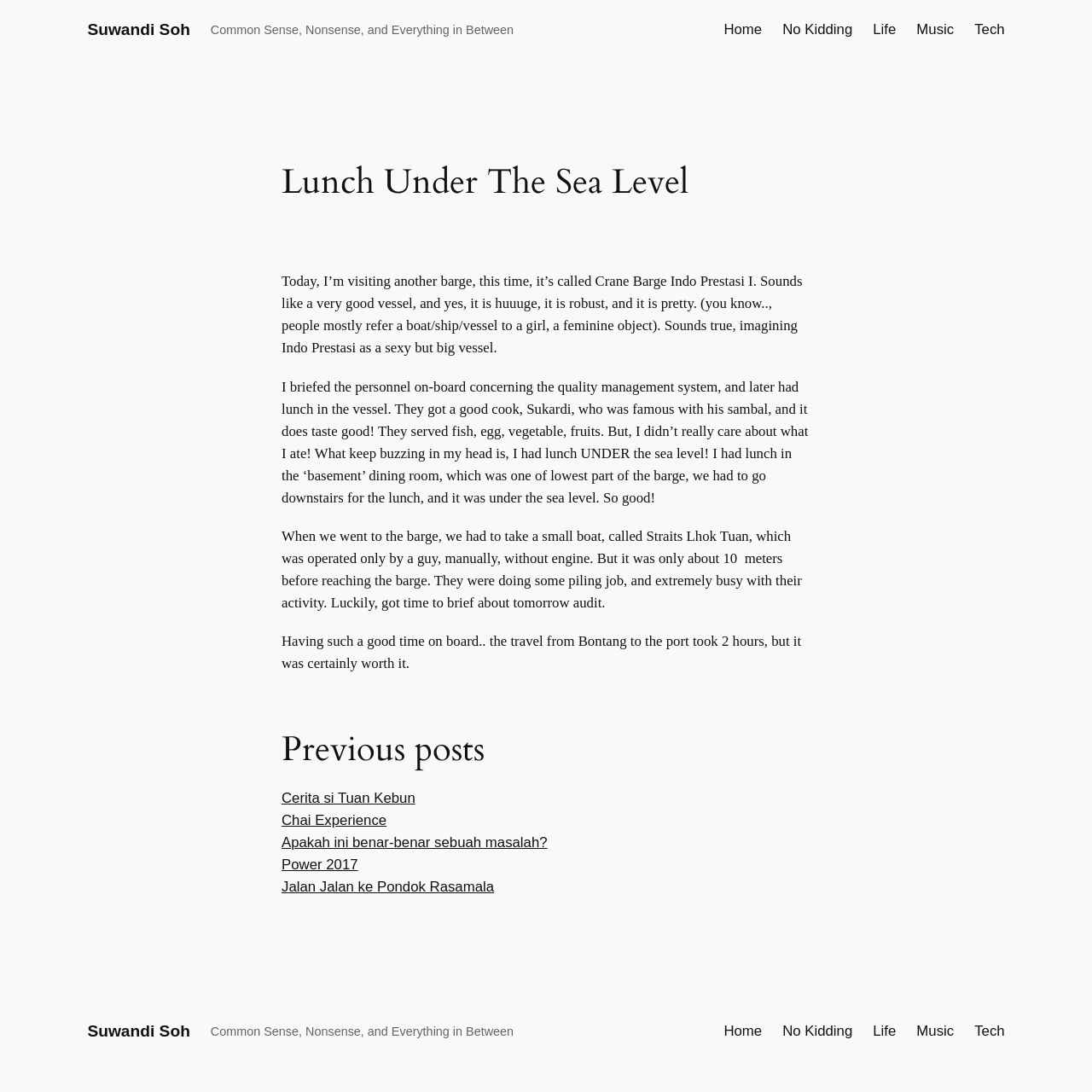Please identify the bounding box coordinates for the region that you need to click to follow this instruction: "Visit the 'Life' category".

[0.799, 0.017, 0.821, 0.037]